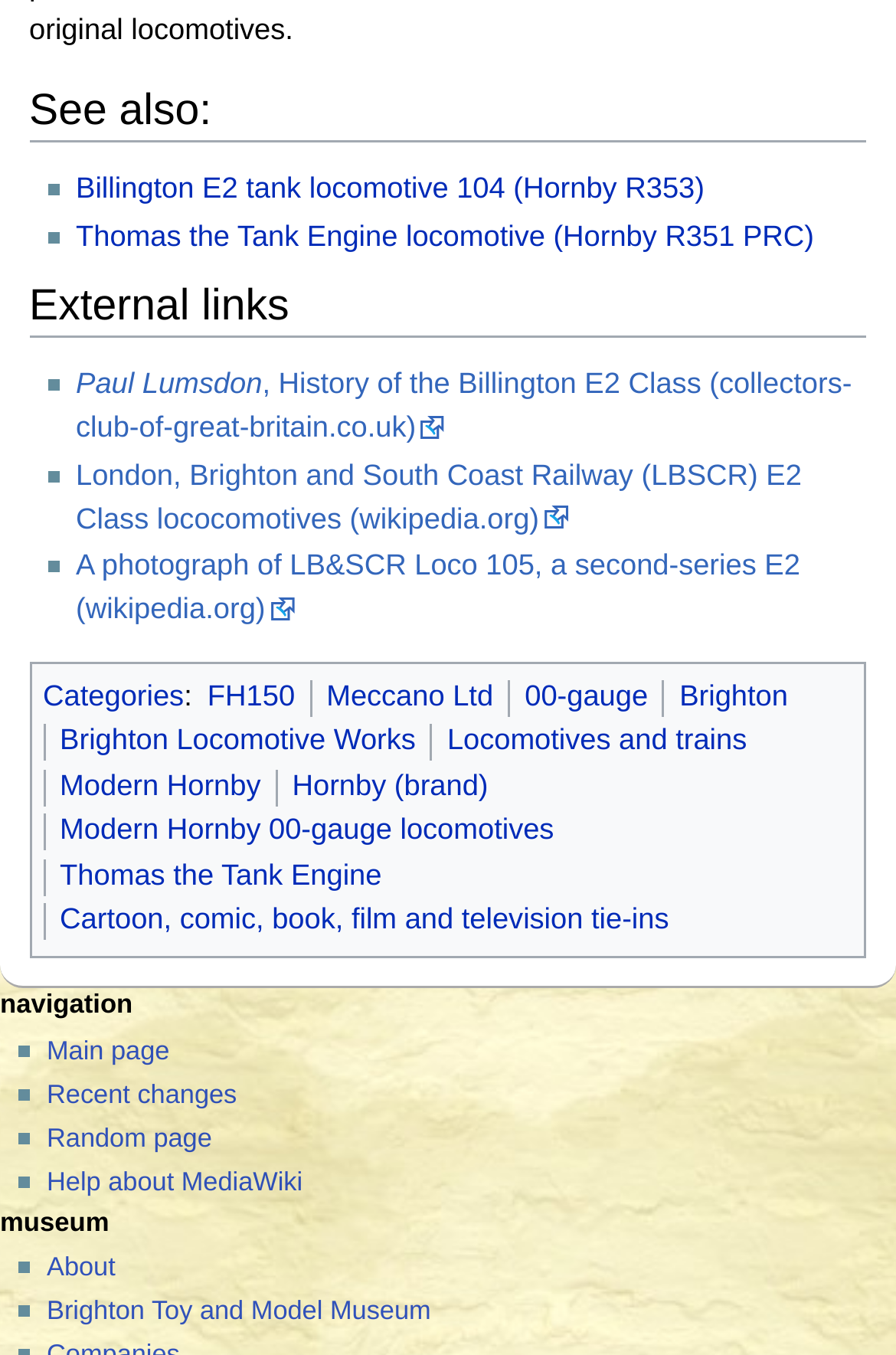What is the name of the museum mentioned?
Provide a detailed answer to the question, using the image to inform your response.

The name of the museum mentioned can be found in the link 'Brighton Toy and Model Museum' under the 'museum' heading.